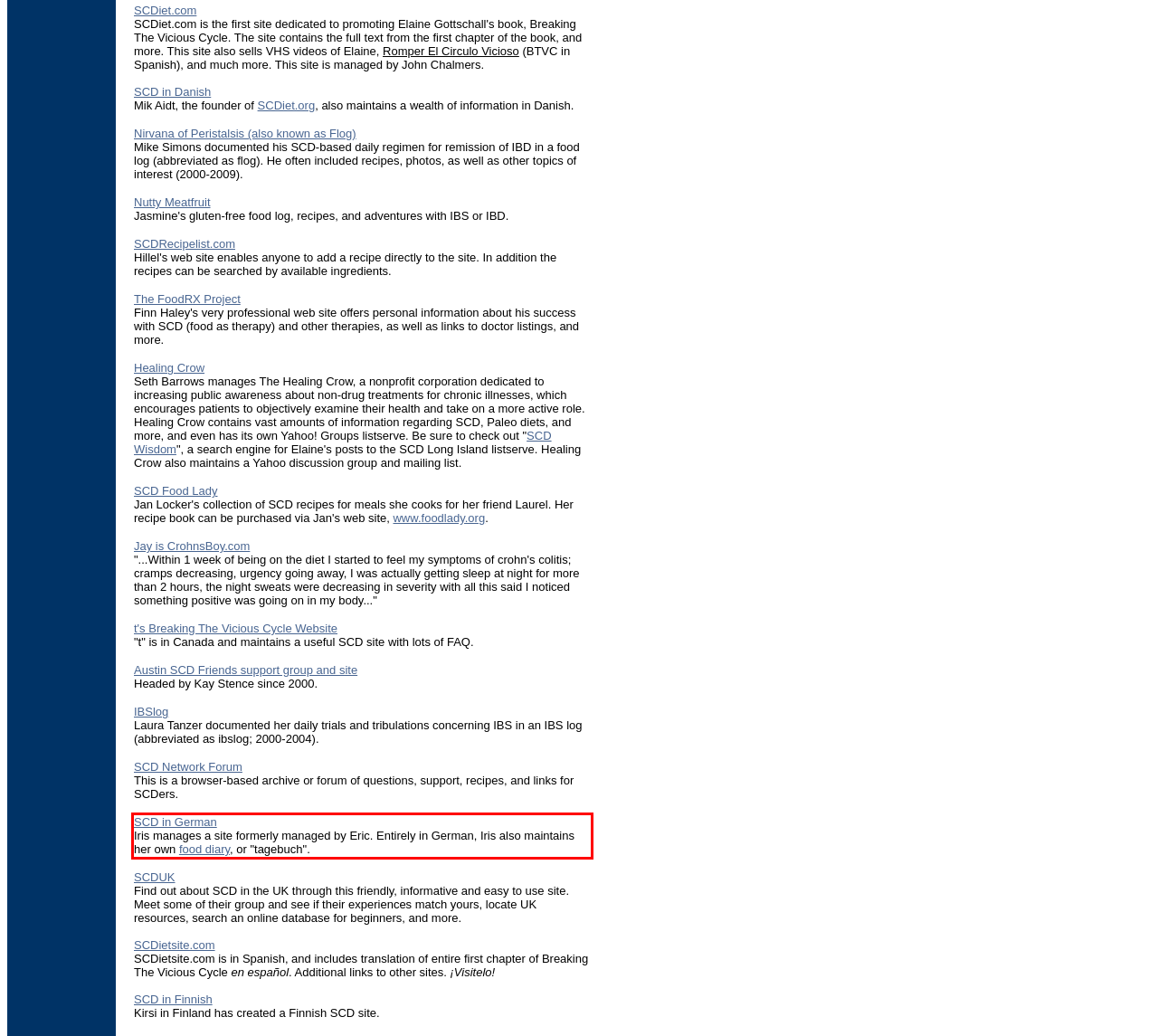Using the provided webpage screenshot, recognize the text content in the area marked by the red bounding box.

SCD in German Iris manages a site formerly managed by Eric. Entirely in German, Iris also maintains her own food diary, or "tagebuch".